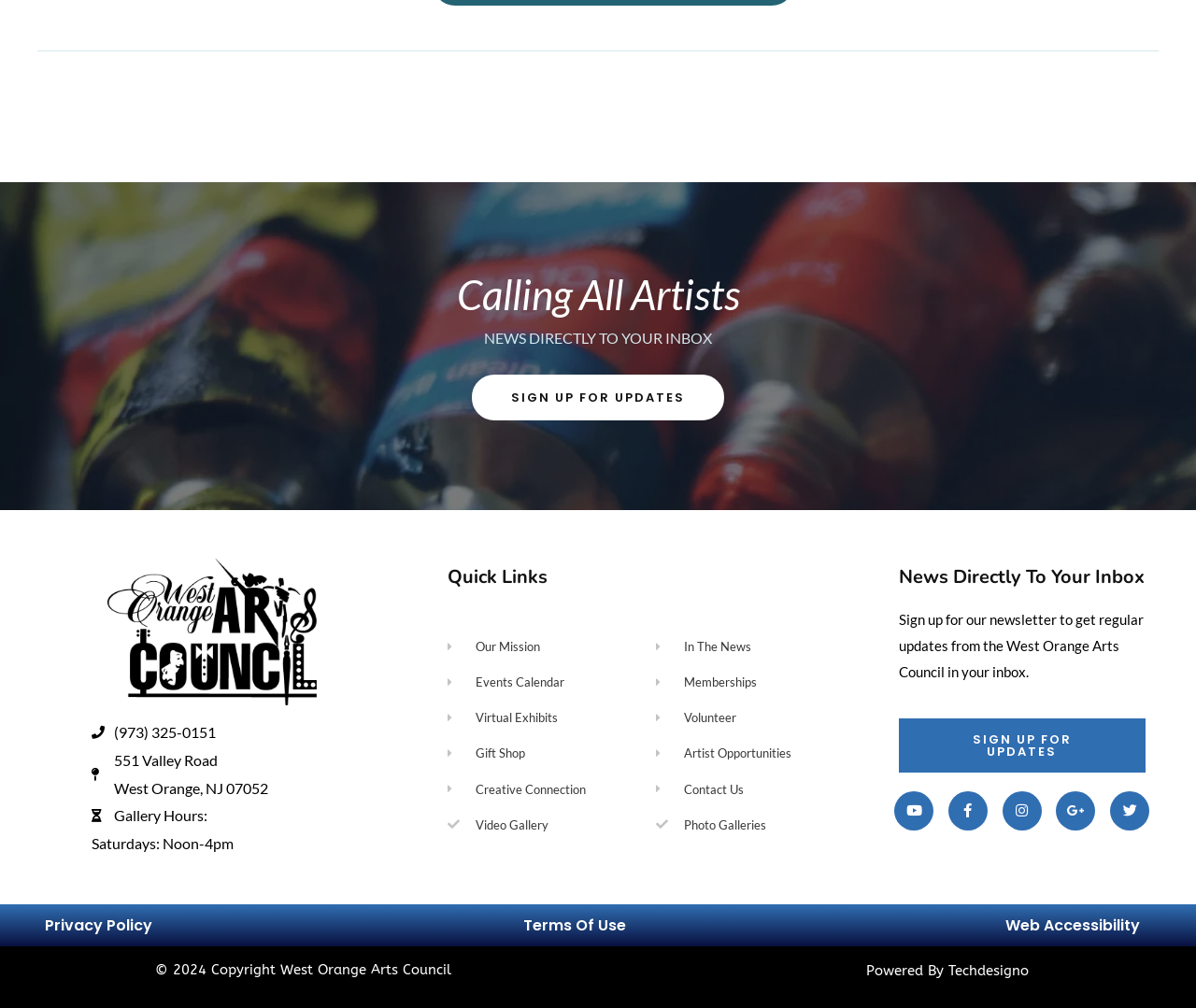Please answer the following question as detailed as possible based on the image: 
What is the phone number of the West Orange Arts Council?

I found the phone number by looking at the StaticText element with the content '(973) 325-0151' located at [0.096, 0.718, 0.181, 0.735] within the contentinfo section.